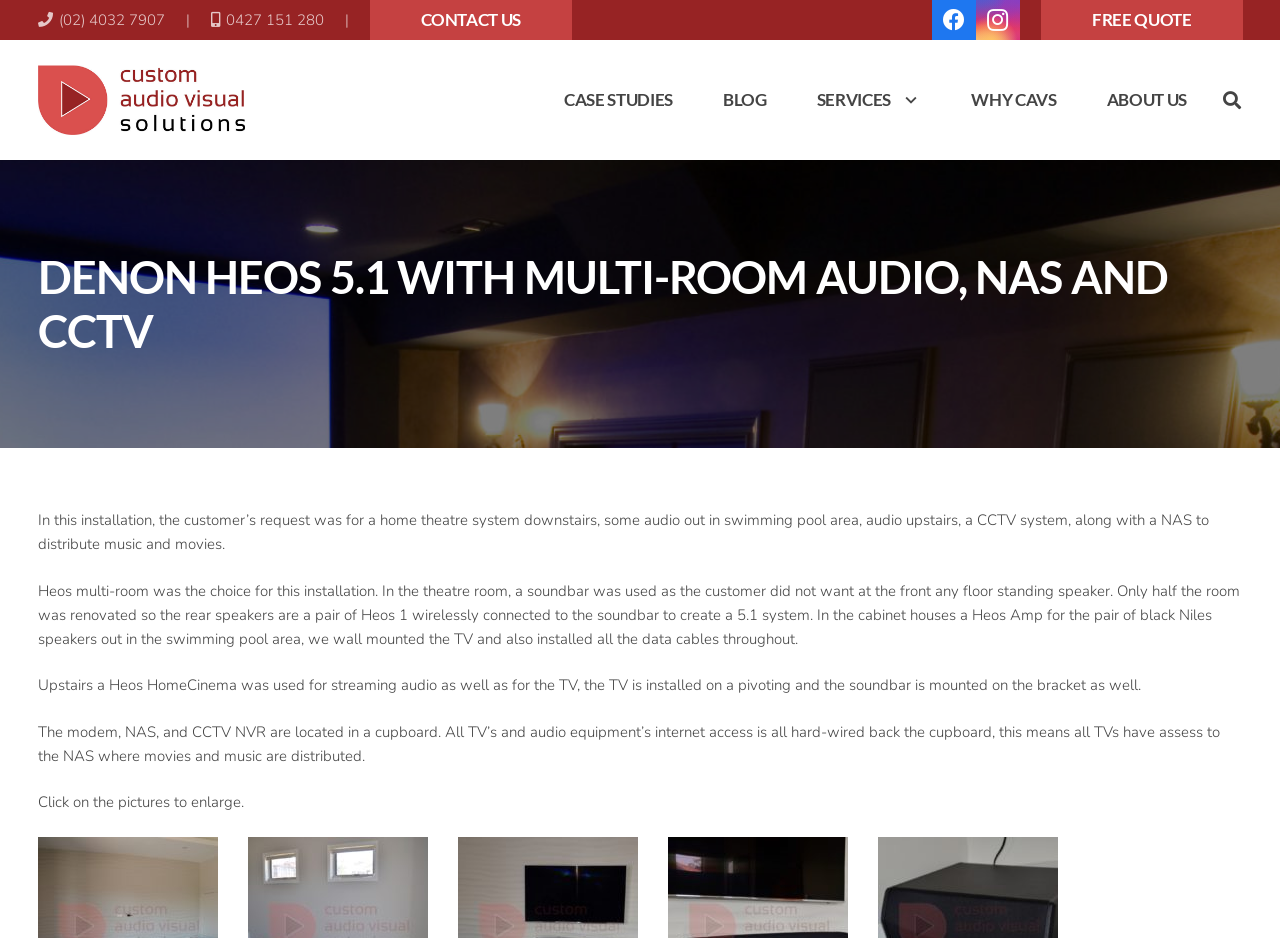Please mark the bounding box coordinates of the area that should be clicked to carry out the instruction: "Learn about custom audio-visual solutions".

[0.029, 0.069, 0.191, 0.144]